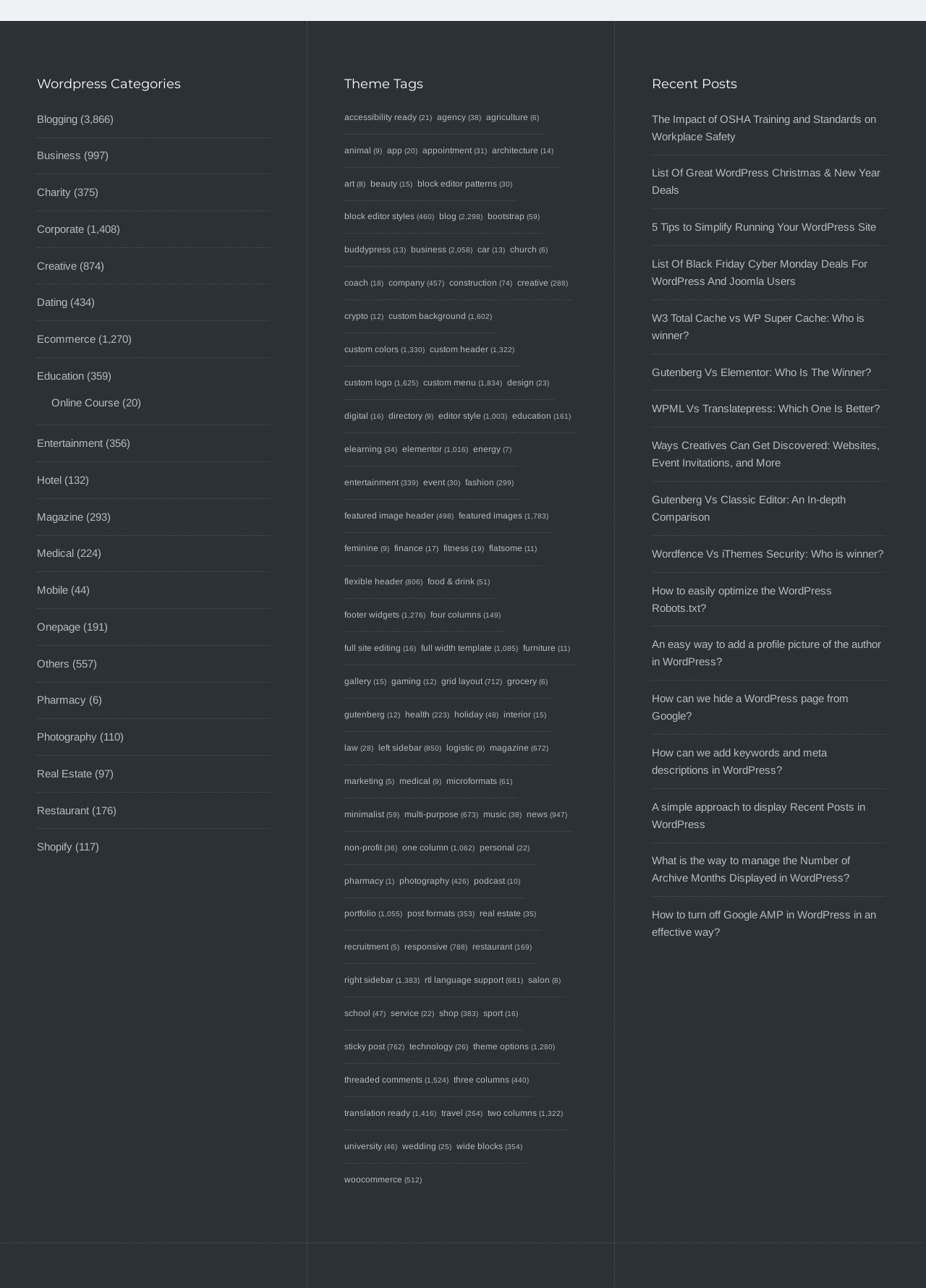Identify the bounding box coordinates of the region that should be clicked to execute the following instruction: "Click on Online Course".

[0.056, 0.307, 0.129, 0.317]